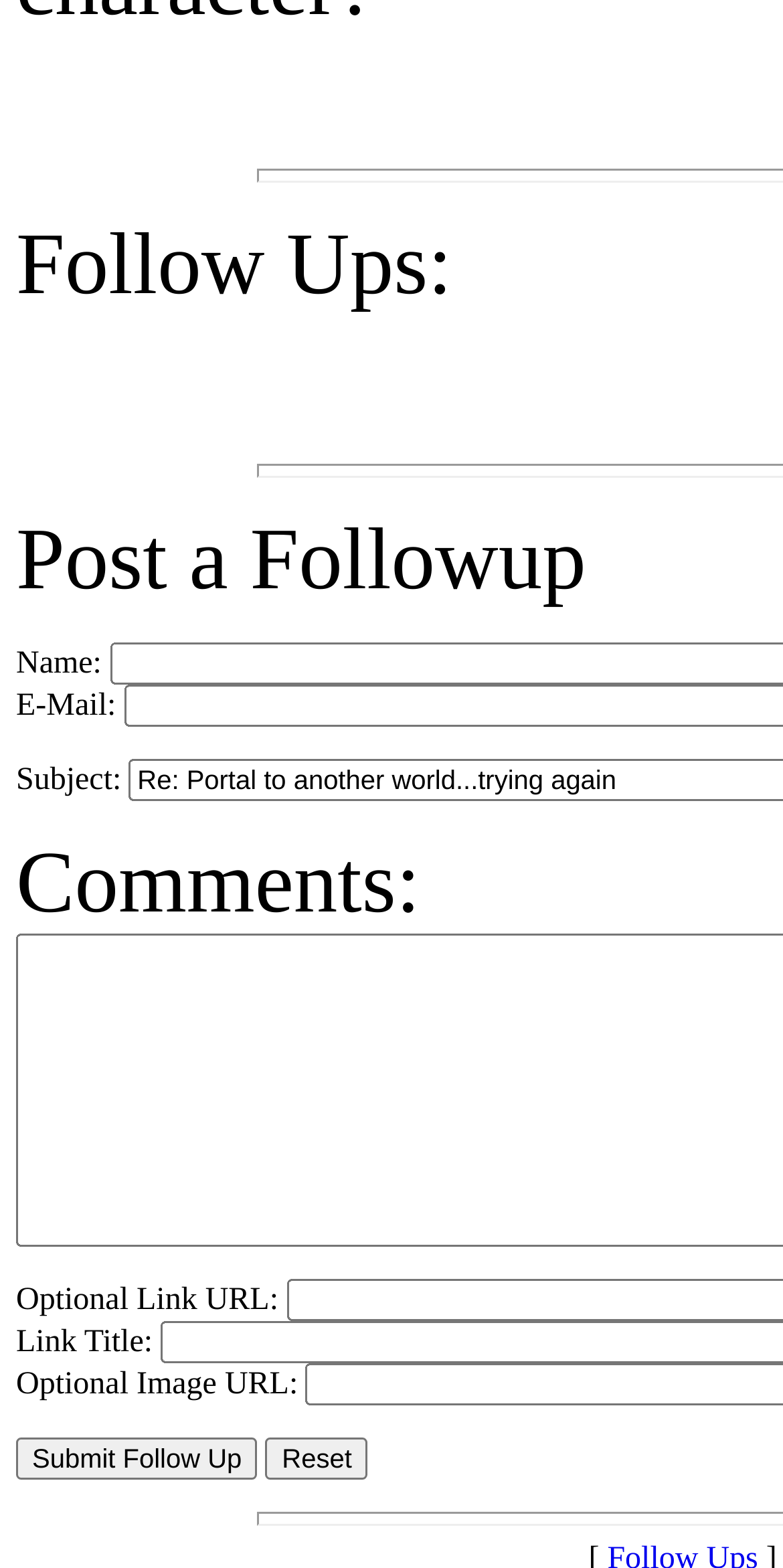Respond to the question below with a single word or phrase: What is the label above the input field for entering a website URL?

Optional Link URL: